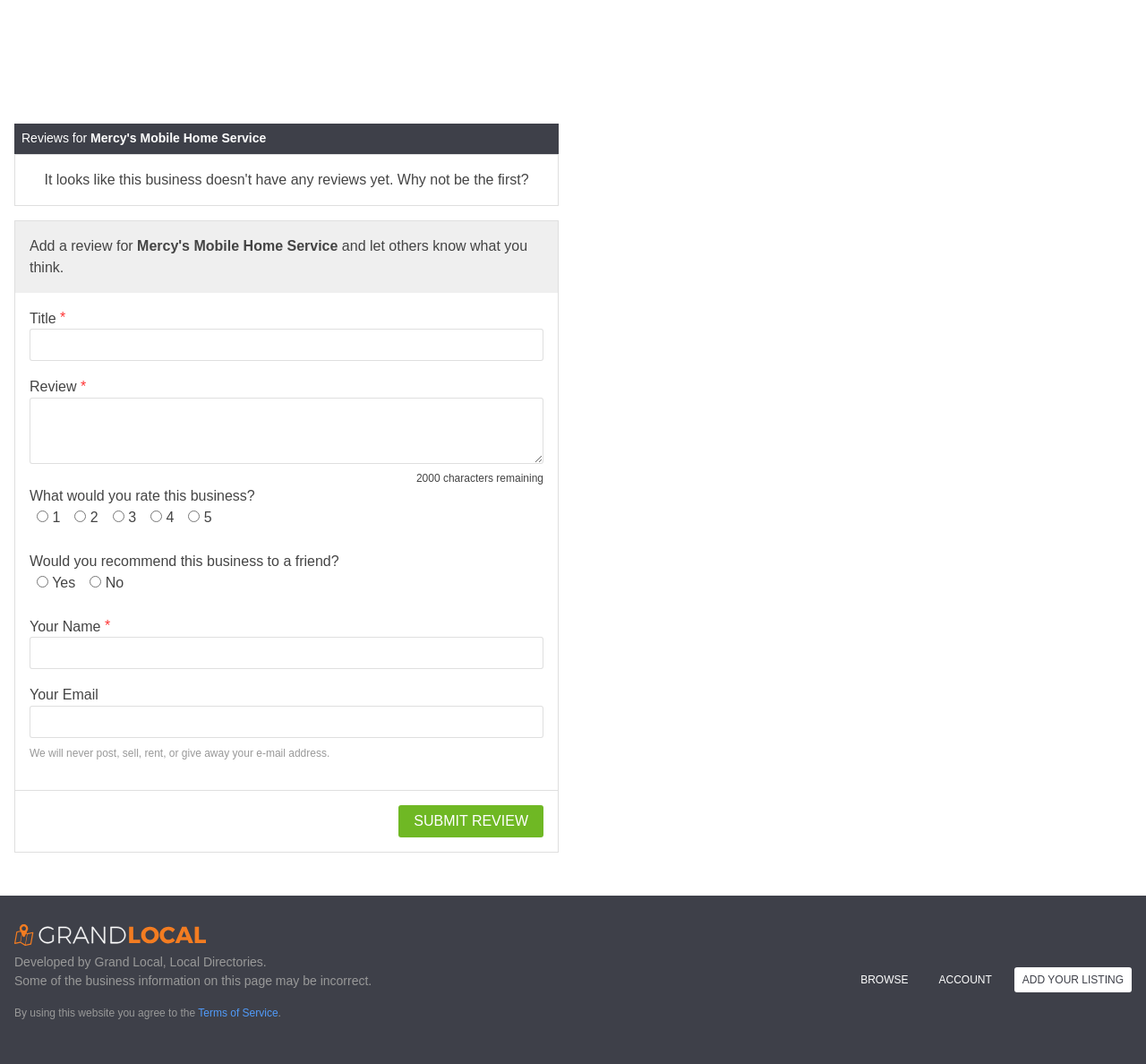Answer the question using only one word or a concise phrase: What is the button at the bottom of the page for?

SUBMIT REVIEW